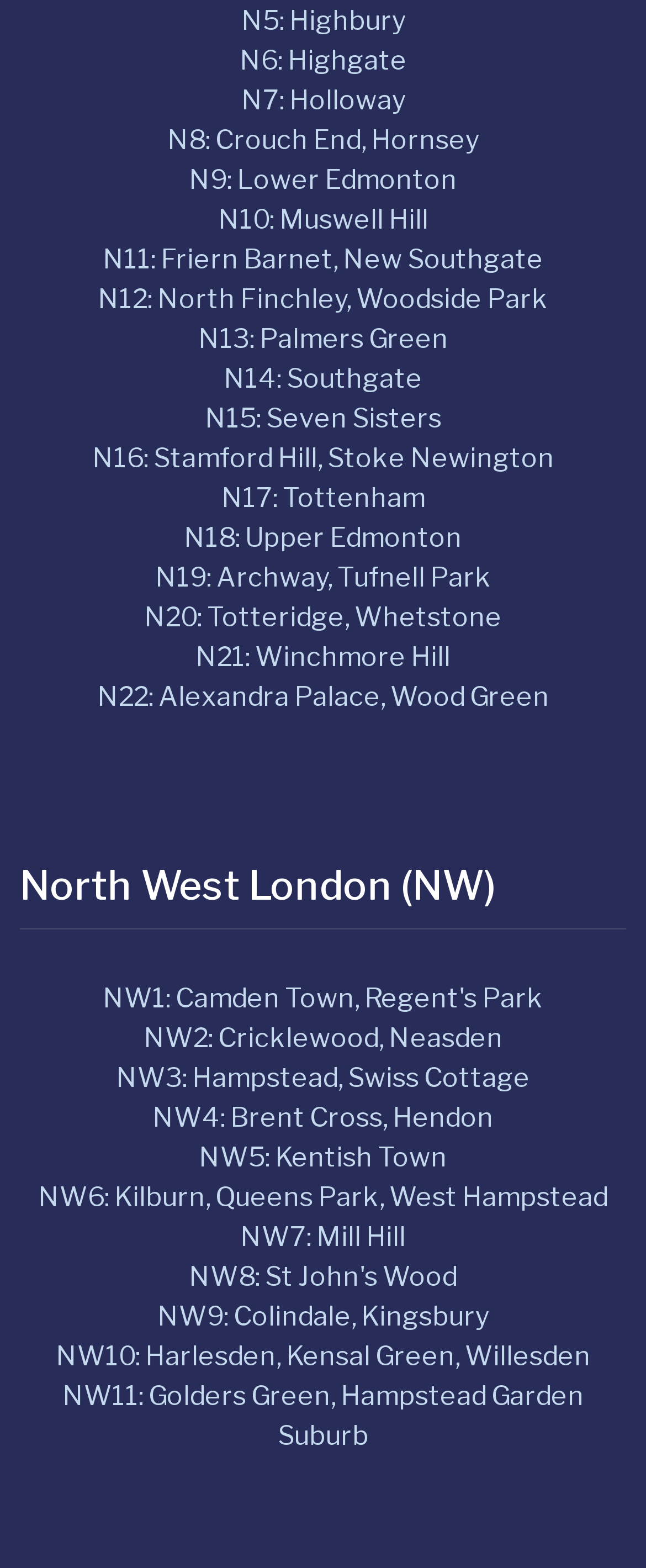What is the first North London postcode area?
Kindly answer the question with as much detail as you can.

The first link on the webpage is 'N5: Highbury', which indicates that N5 is the first North London postcode area.